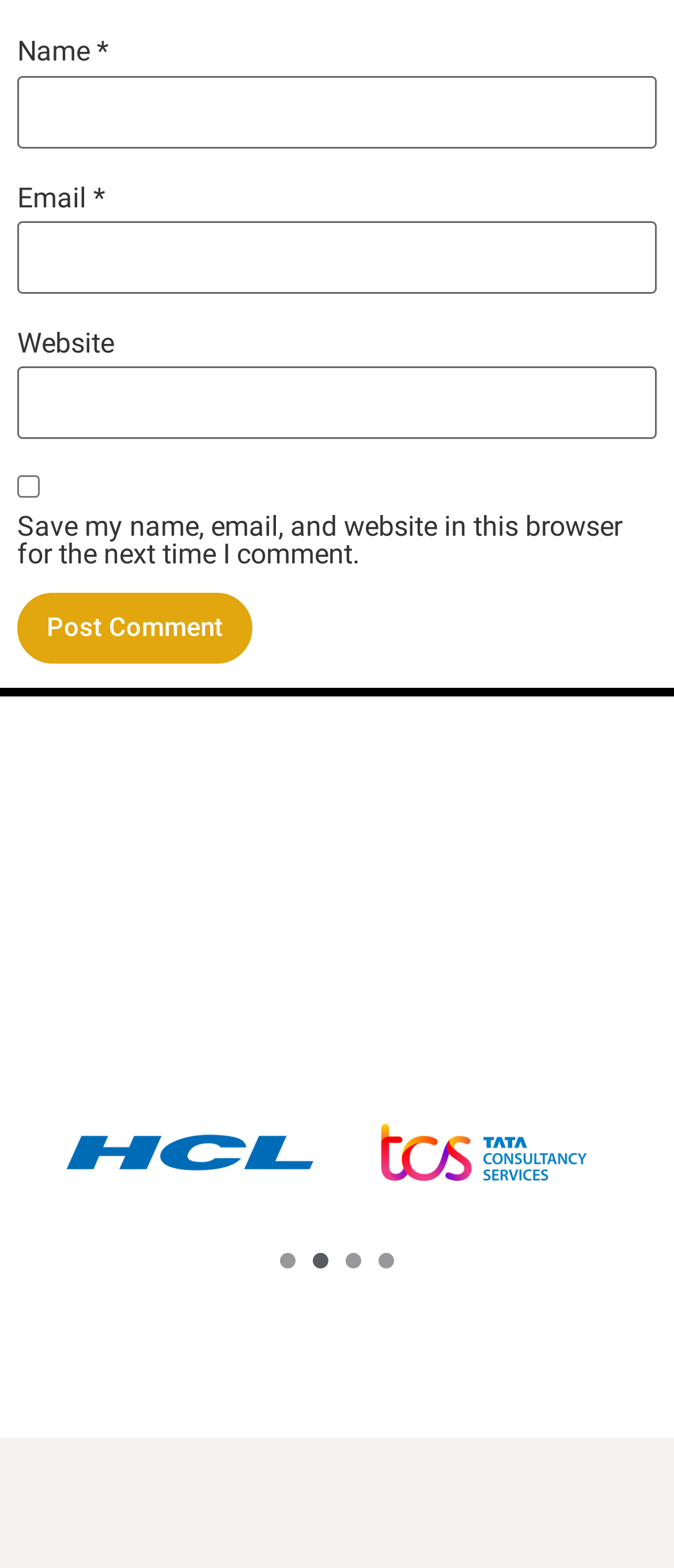Could you provide the bounding box coordinates for the portion of the screen to click to complete this instruction: "View December 2023"?

None